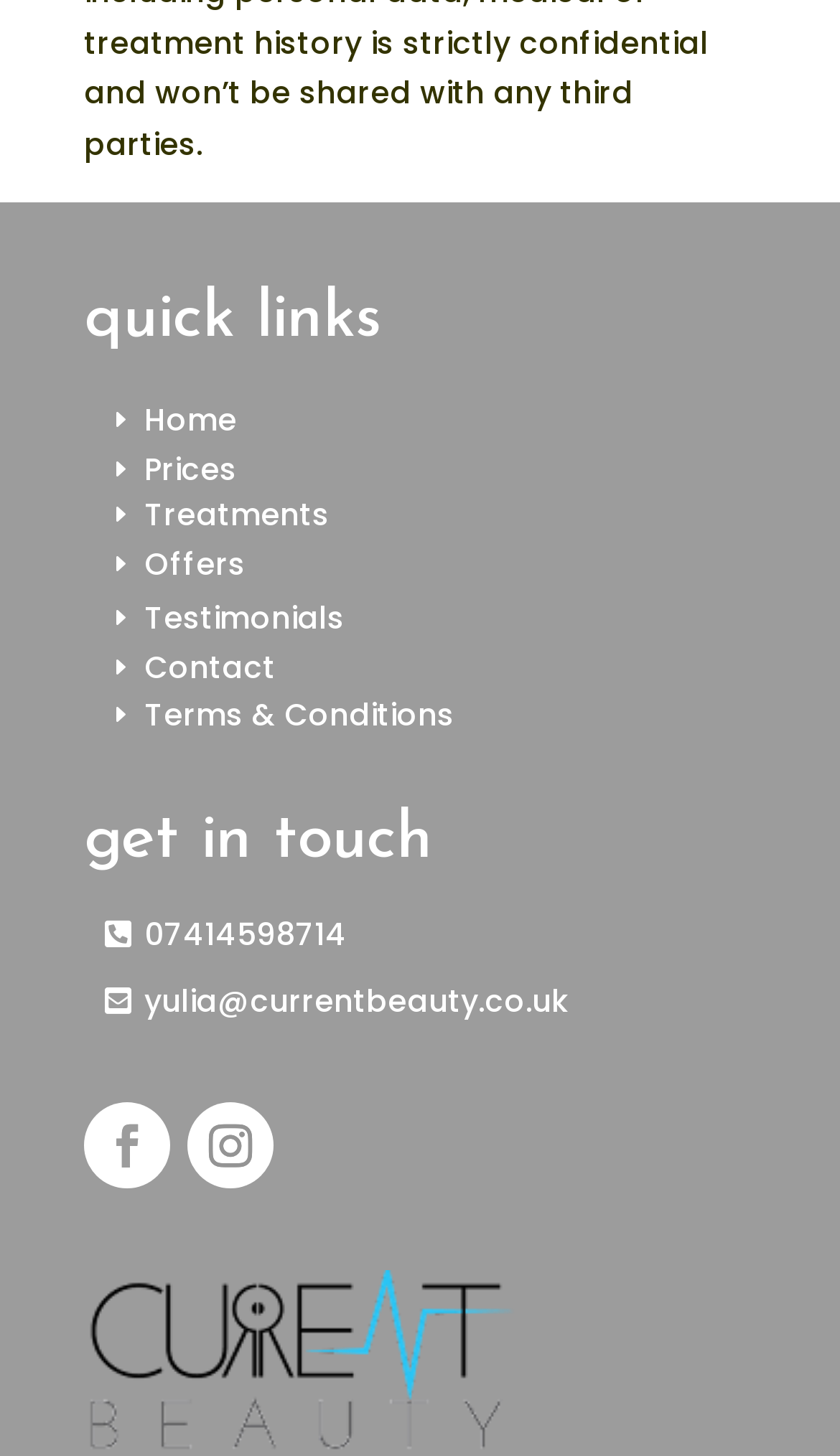Please identify the bounding box coordinates of the element I should click to complete this instruction: 'contact via phone'. The coordinates should be given as four float numbers between 0 and 1, like this: [left, top, right, bottom].

[0.1, 0.619, 0.438, 0.667]